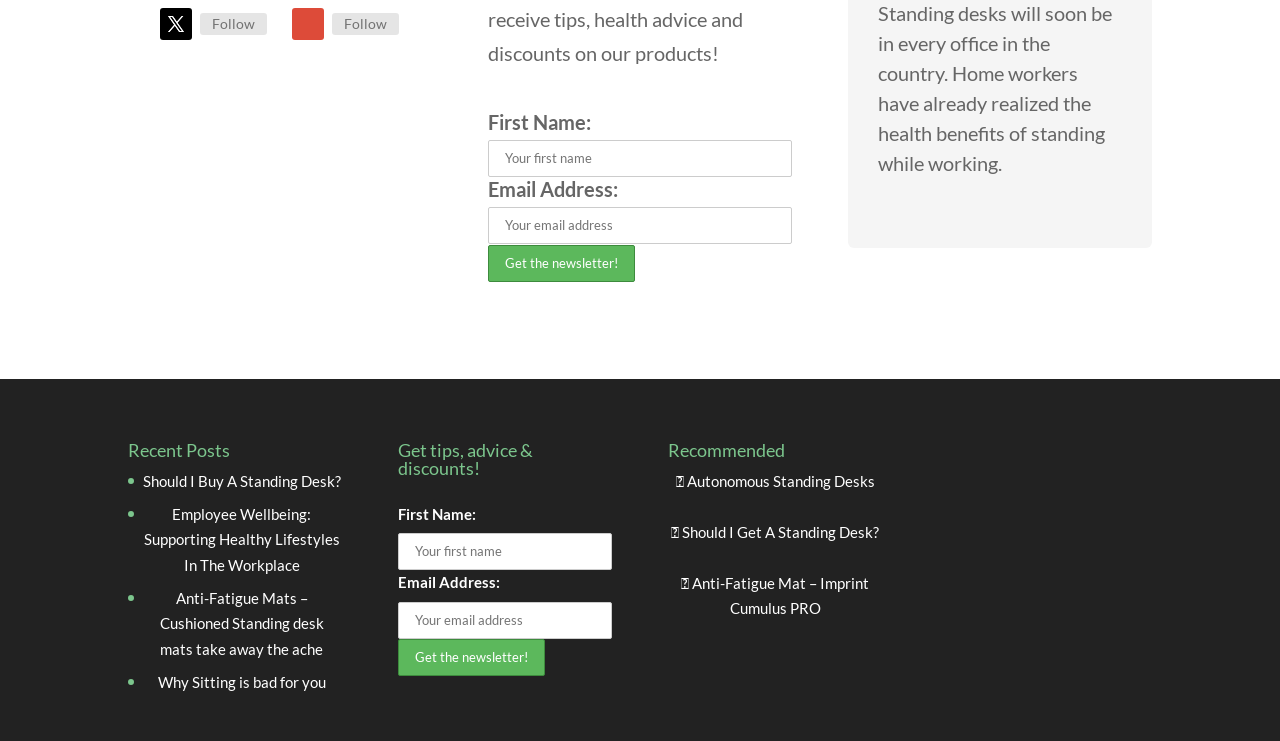Determine the bounding box of the UI element mentioned here: "Follow". The coordinates must be in the format [left, top, right, bottom] with values ranging from 0 to 1.

[0.228, 0.011, 0.253, 0.054]